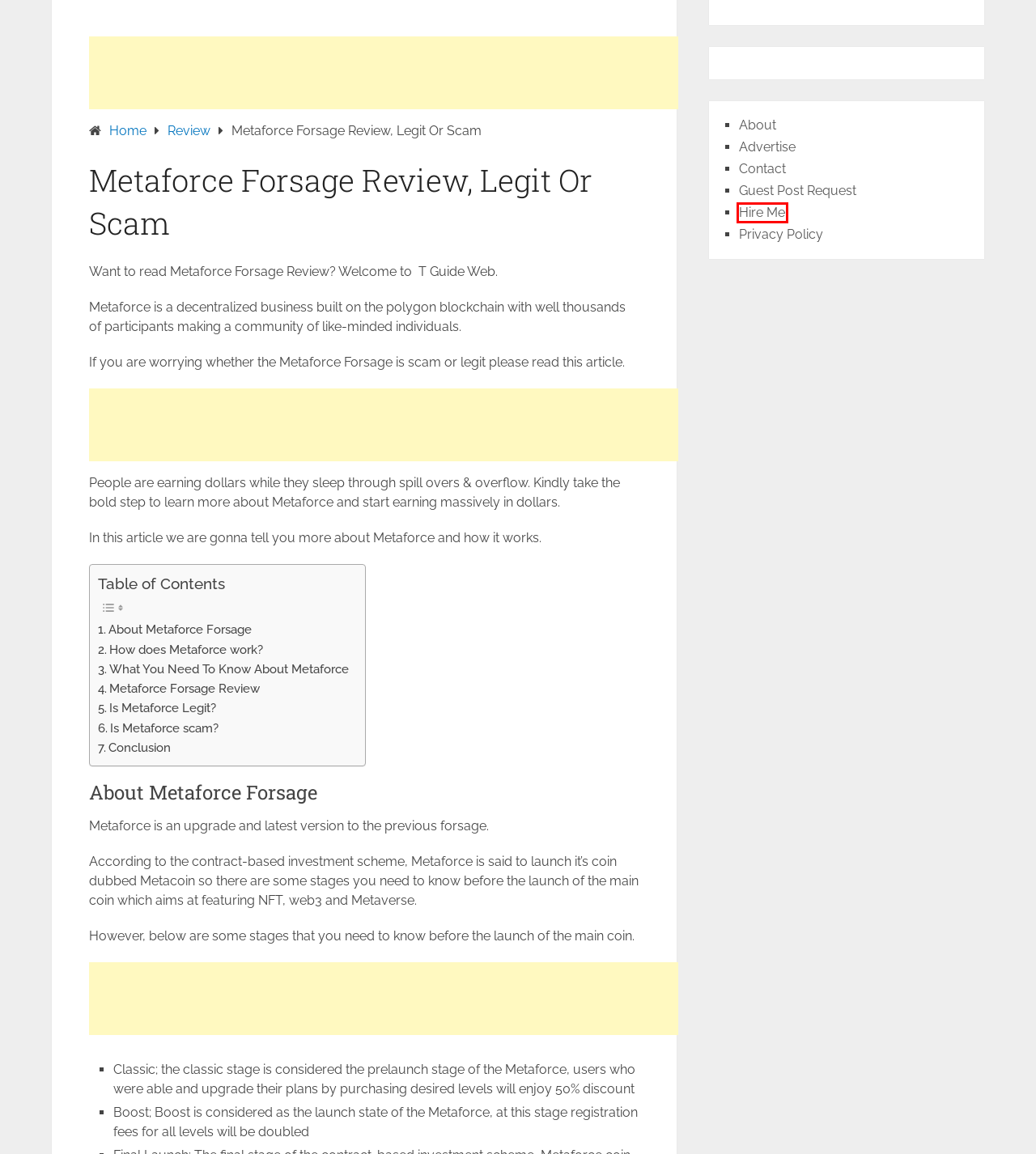Look at the screenshot of a webpage that includes a red bounding box around a UI element. Select the most appropriate webpage description that matches the page seen after clicking the highlighted element. Here are the candidates:
A. Earn-fr.buzz Review (Is Earn-fr.buzz legit or a scam)
B. Guest Post Request T Guide
C. Privacy Policy T Guide
D. Review
E. About T Guide
F. Advertise T Guide
G. Hire Me T Guide
H. Contact T Guide

G